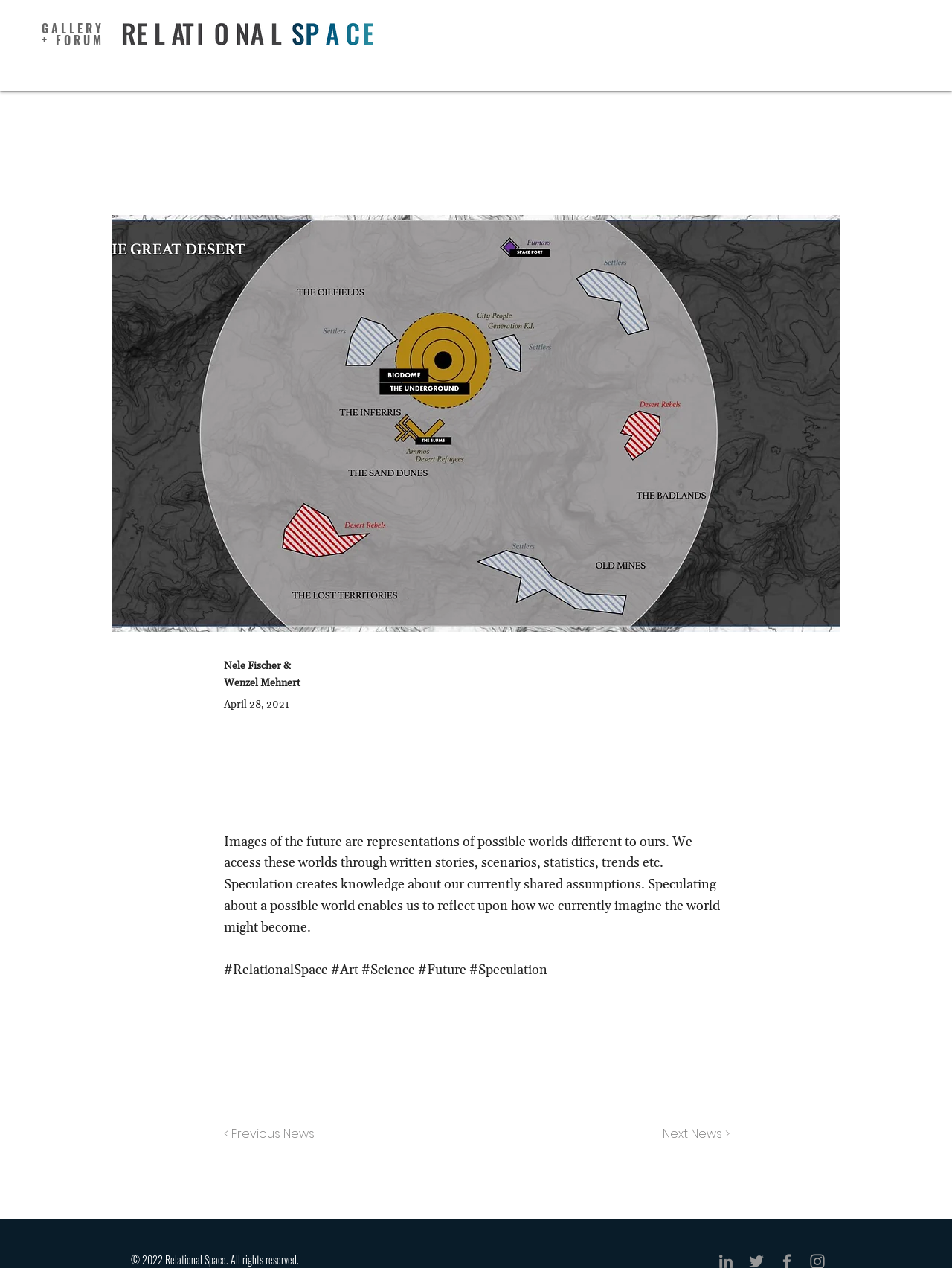Identify the main title of the webpage and generate its text content.

Building Possible Worlds: A Speculation Based Framework to Reflect on Images of the Future